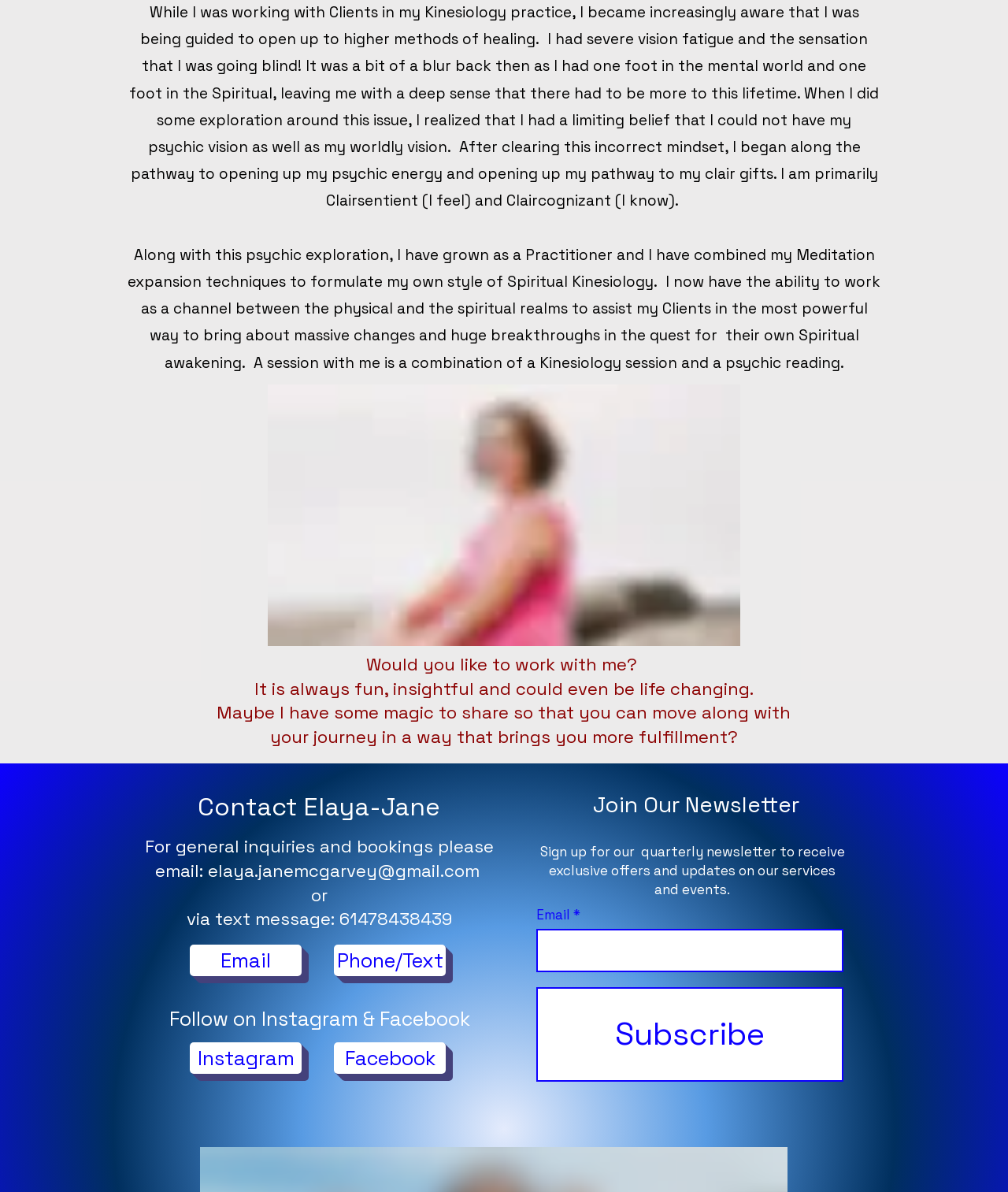Please identify the coordinates of the bounding box for the clickable region that will accomplish this instruction: "view the latest post Building A Business For A Fulfilling Retirement".

None